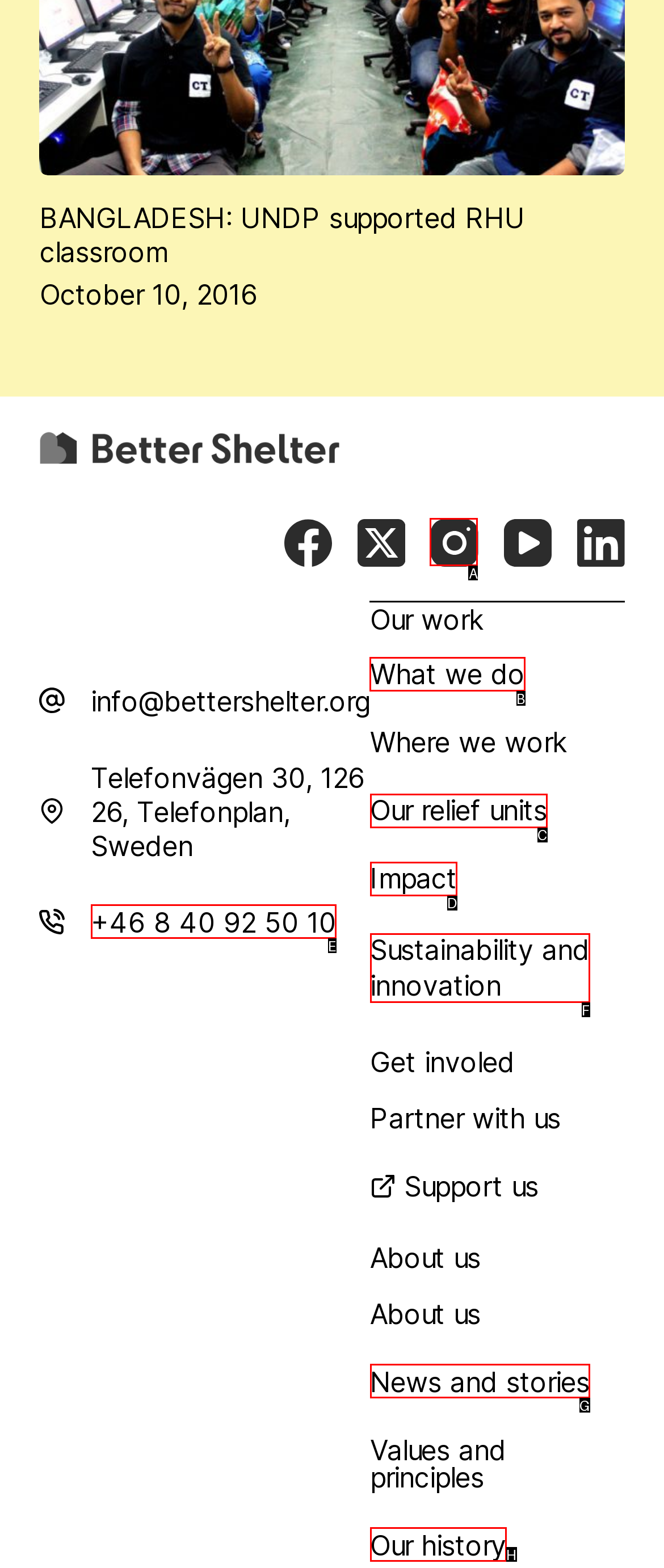Please indicate which HTML element to click in order to fulfill the following task: Learn about what BetterShelter does Respond with the letter of the chosen option.

B